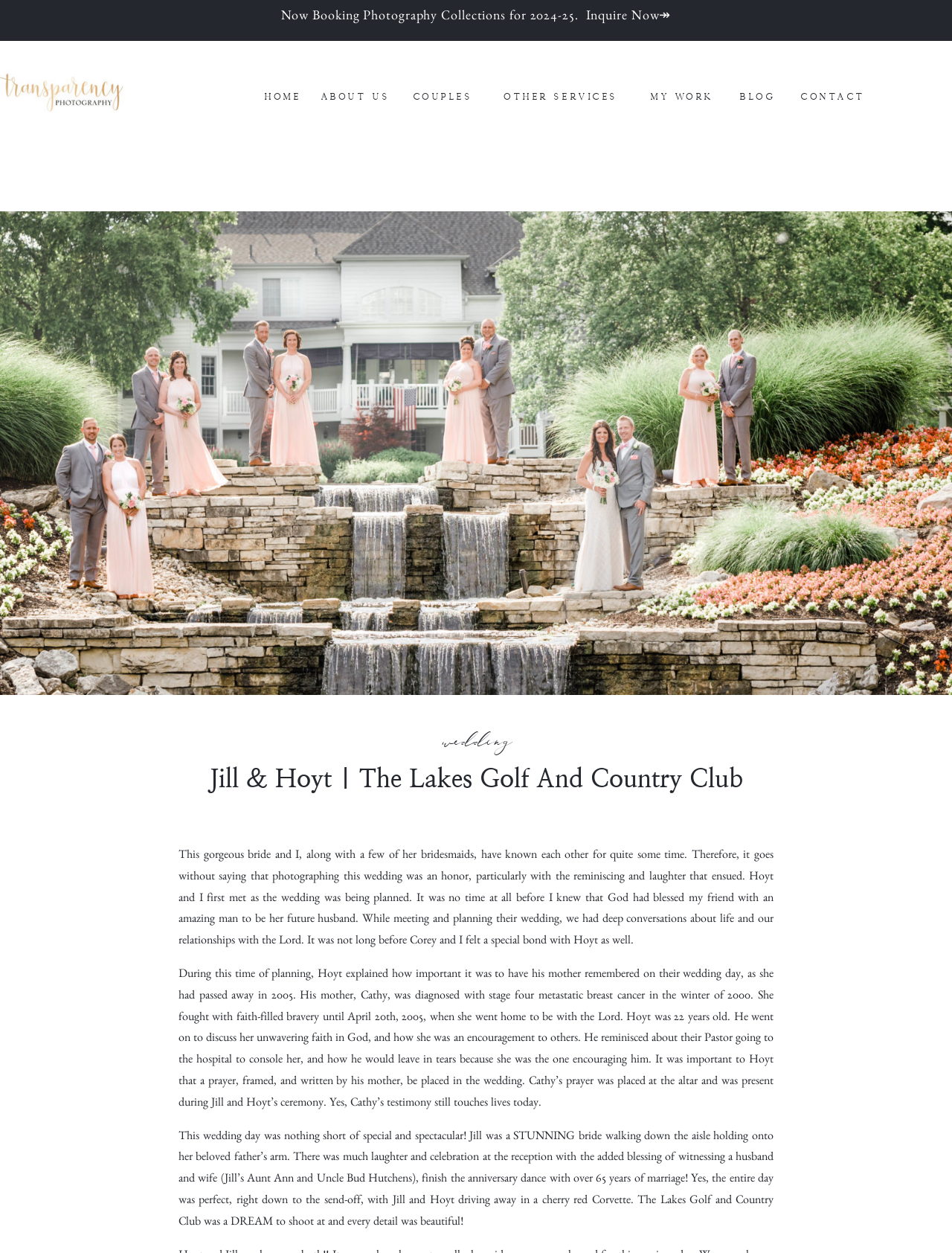Respond with a single word or phrase to the following question: What is the name of the country club where the wedding took place?

The Lakes Golf And Country Club